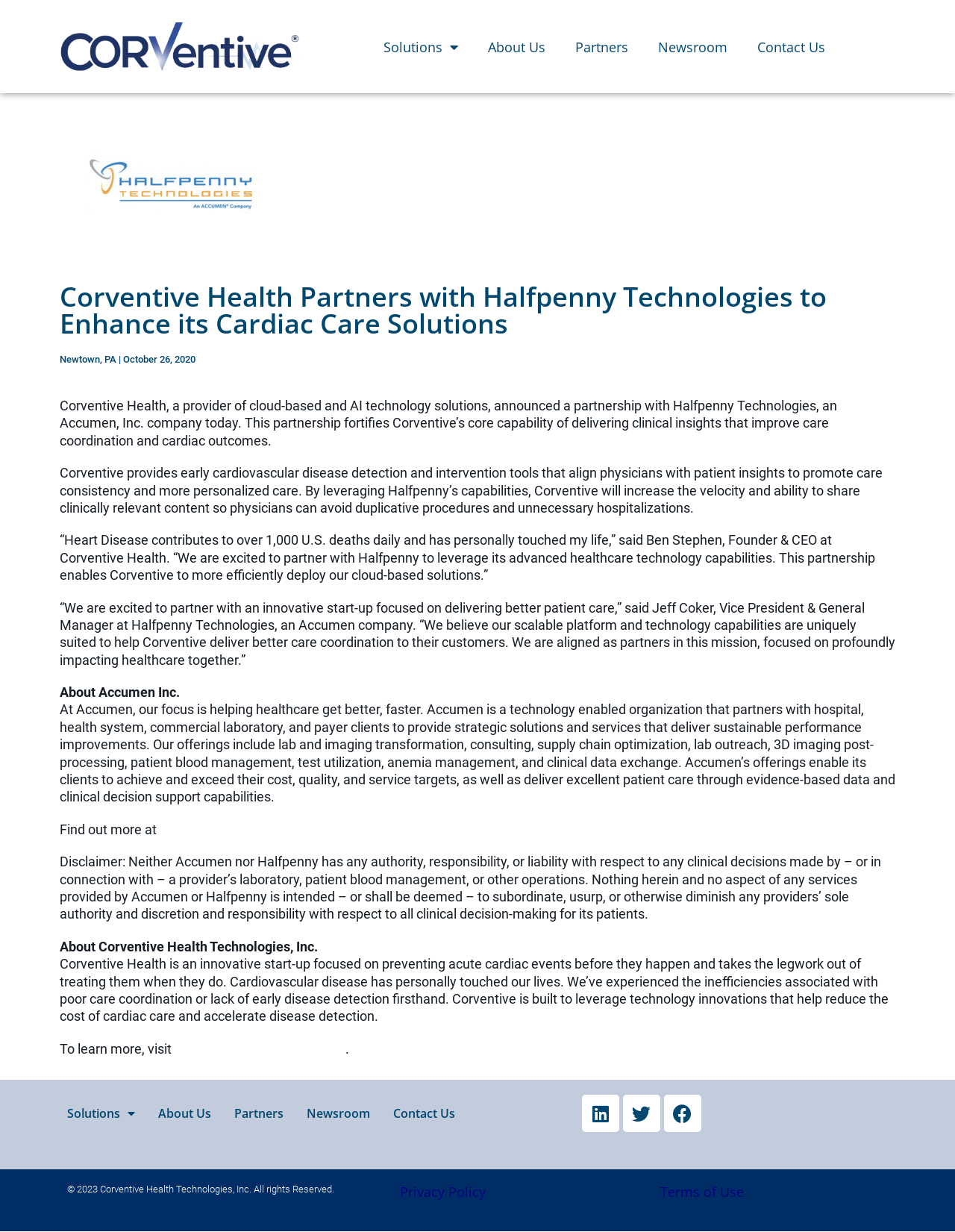Illustrate the webpage with a detailed description.

The webpage is about Corventive Health's partnership with Halfpenny Technologies to enhance its cardiac care solutions. At the top, there is a navigation menu with links to "Solutions", "About Us", "Partners", "Newsroom", and "Contact Us". Below the navigation menu, there is a heading that announces the partnership. 

To the right of the heading, there is a link to the company's website. Below the heading, there are three paragraphs of text that describe the partnership and its benefits. The first paragraph explains the partnership and its goal of improving cardiac care. The second paragraph describes how Corventive's technology will be enhanced by Halfpenny's capabilities. The third paragraph quotes the CEOs of both companies, expressing their excitement about the partnership.

Below these paragraphs, there is a section about Accumen Inc., which includes a heading, a brief description, and a link to its website. This section is followed by a disclaimer about clinical decisions.

Next, there is a section about Corventive Health Technologies, Inc., which includes a heading, a brief description, and a link to its website. At the bottom of the page, there are links to social media platforms, a copyright notice, and links to the "Privacy Policy" and "Terms of Use" pages.